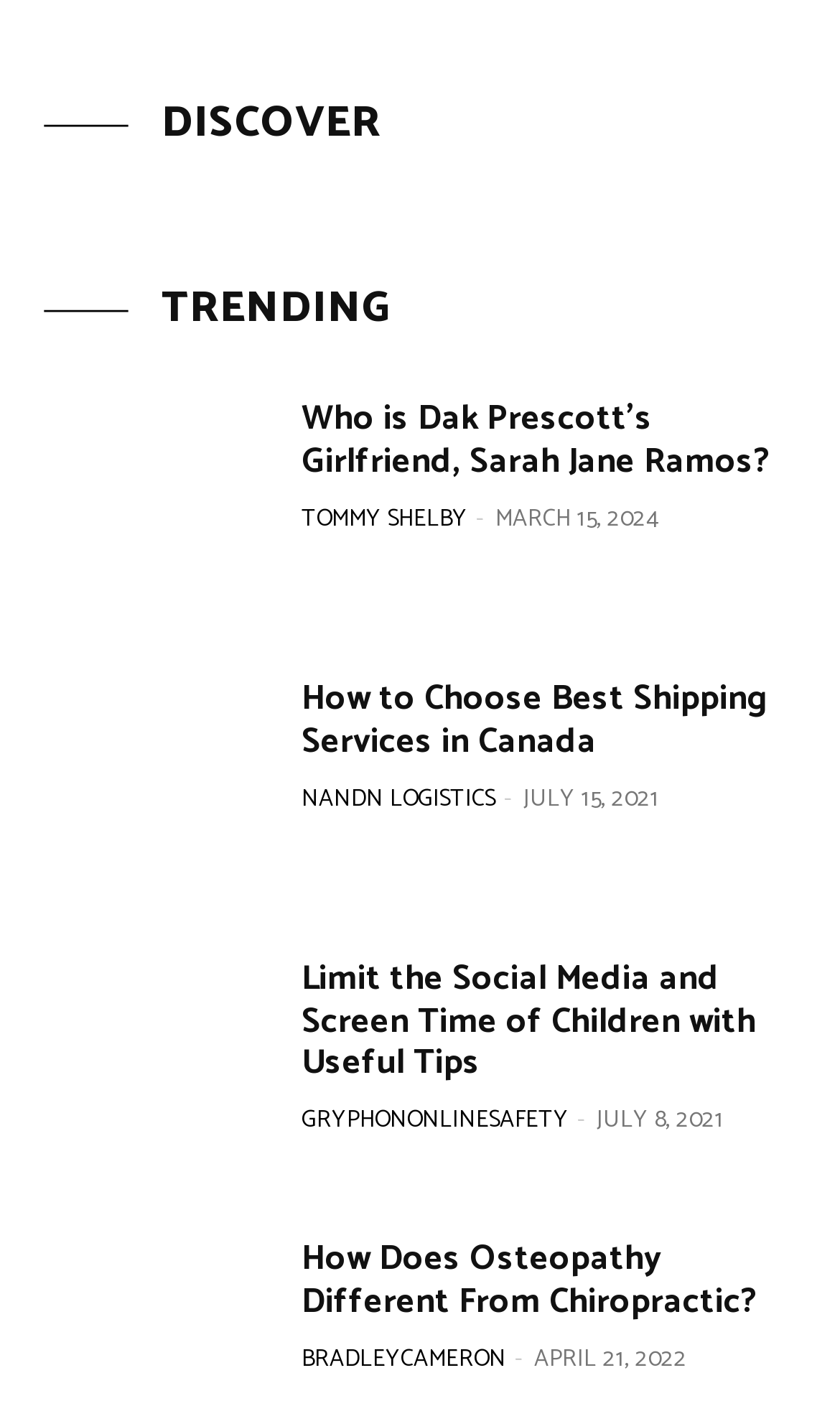What is the date of the third article?
Use the screenshot to answer the question with a single word or phrase.

JULY 15, 2021